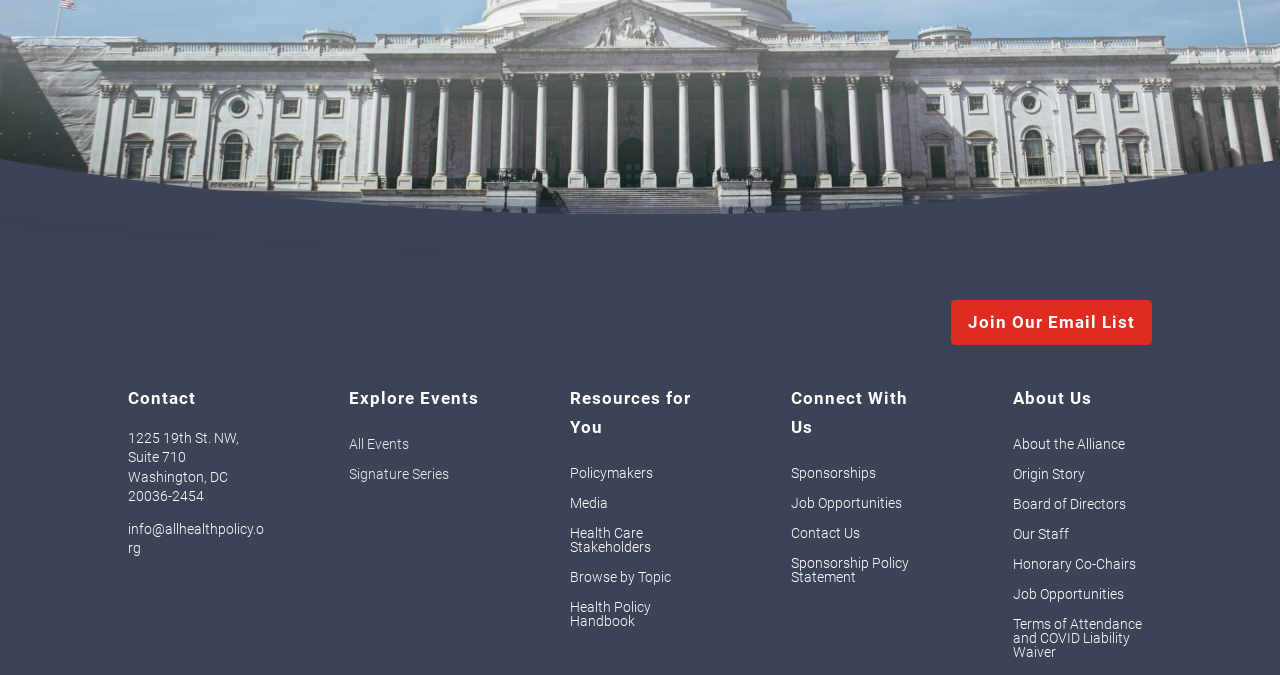Locate the bounding box coordinates of the UI element described by: "Join Our Email List". Provide the coordinates as four float numbers between 0 and 1, formatted as [left, top, right, bottom].

[0.743, 0.444, 0.9, 0.512]